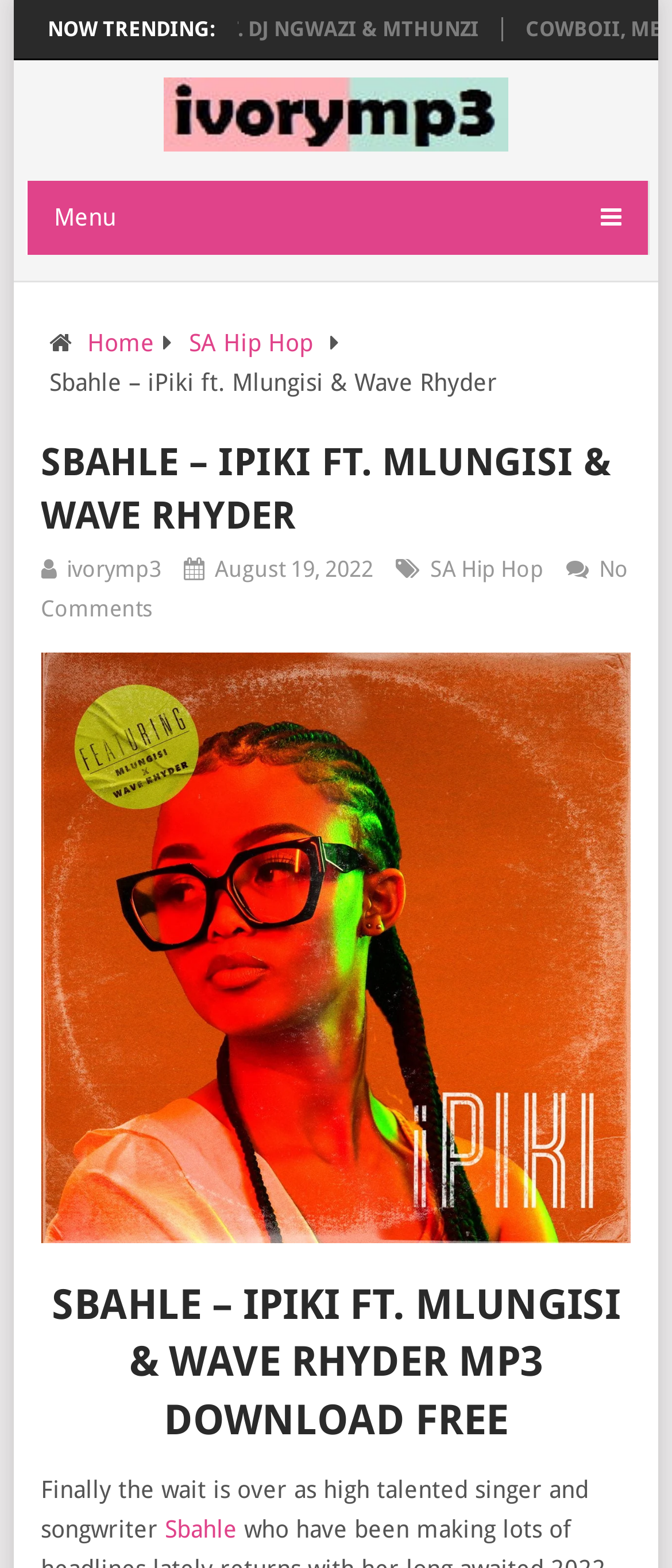What is the name of the song?
Observe the image and answer the question with a one-word or short phrase response.

Sbahle - iPiki ft. Mlungisi & Wave Rhyder